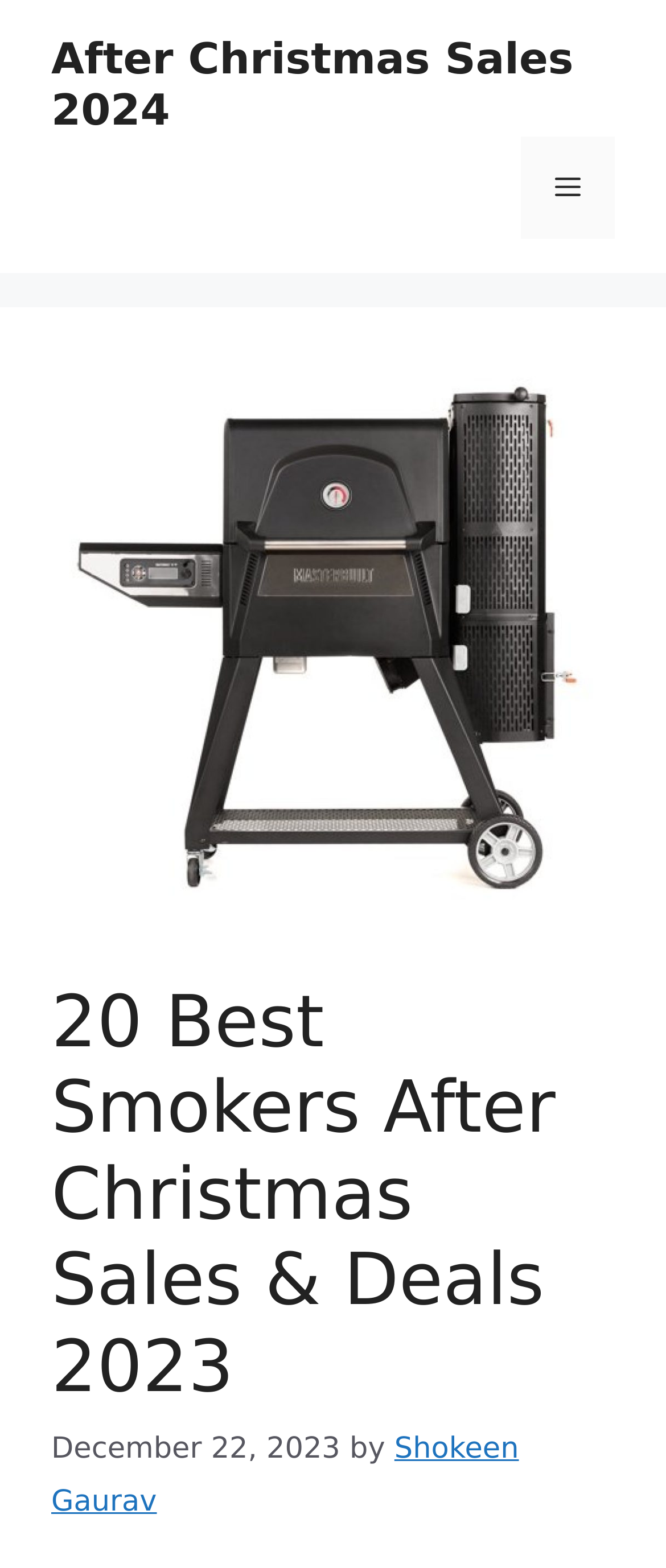What is the topic of the webpage?
Using the details shown in the screenshot, provide a comprehensive answer to the question.

I found the topic of the webpage by looking at the main heading and the content of the webpage. The main heading mentions '20 Best Smokers After Christmas Sales & Deals 2023', which suggests that the webpage is about smokers and their sales during the after-Christmas period.